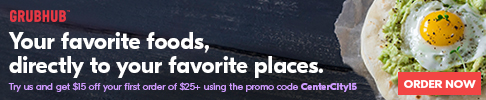Give a short answer using one word or phrase for the question:
What is the minimum order amount for the promo code?

$25